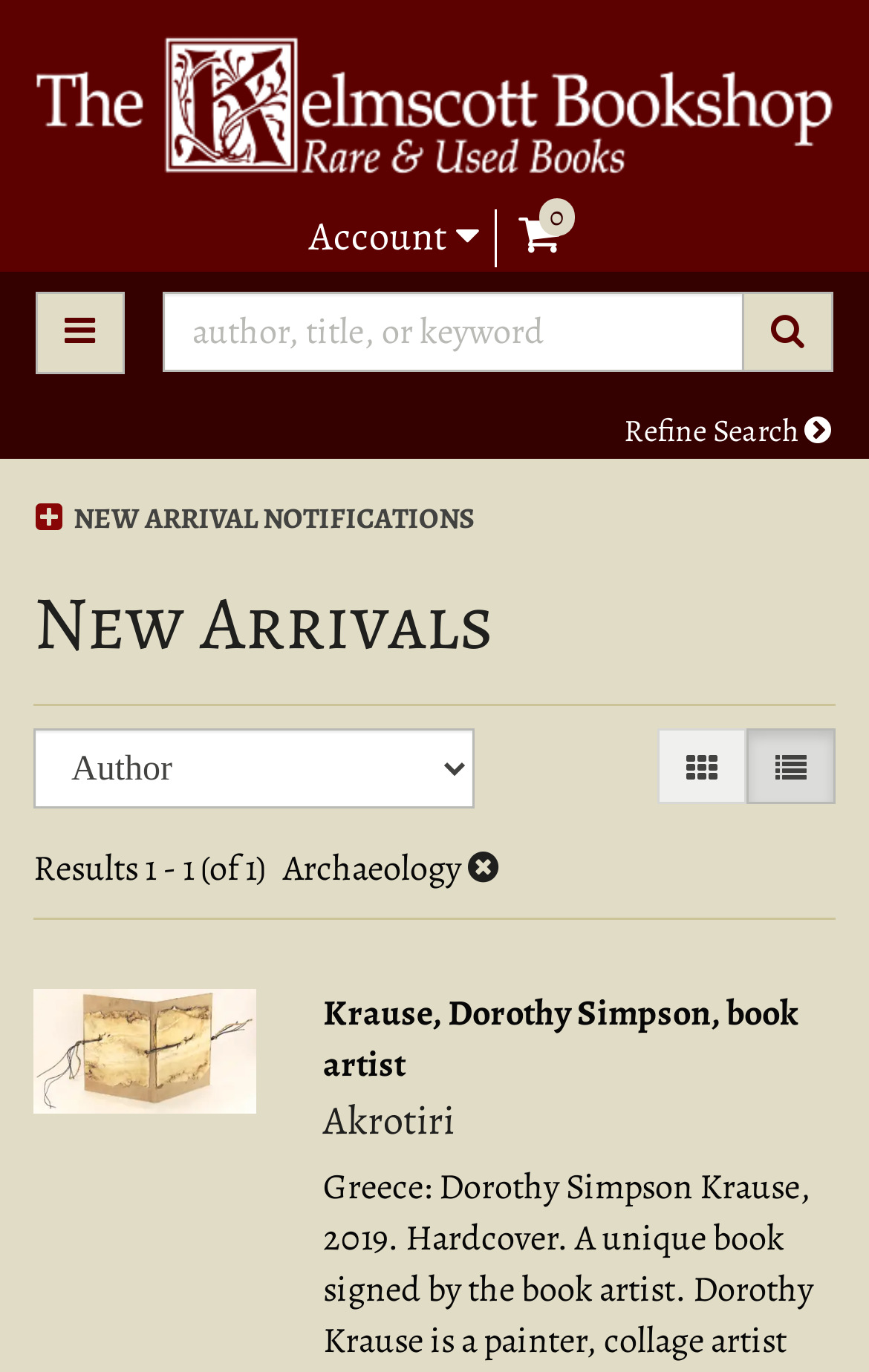Present a detailed account of what is displayed on the webpage.

The webpage is titled "The Kelmscott Bookshop | Useful Links Archaeology" and appears to be a search results page for archaeology-related items. At the top left, there is a link and an image with the same name "The Kelmscott Bookshop". Next to it, on the top right, there is a button labeled "Account" and a link showing the number of items in the cart, which is currently 0.

Below the top section, there is a primary navigation menu with a search bar that allows users to input keywords. The search bar has a toggle button to open and close the main navigation. On the right side of the search bar, there is a "Refine Search" link.

Under the search bar, there is a section titled "New Arrivals" with a button labeled "NEW ARRIVAL NOTIFICATIONS". Below this section, there is a region for refining search results, which includes a heading, a link to skip to search results, a combobox to sort the results, and two buttons to switch between gallery and list views.

The search results are displayed below, with a heading that says "Results" and a text indicating that there is only 1 result out of 1. The result is an item titled "Akrotiri" with a link to remove the search filter "Archaeology". The item has an image and a description, including the author's name "Krause, Dorothy Simpson, book artist".